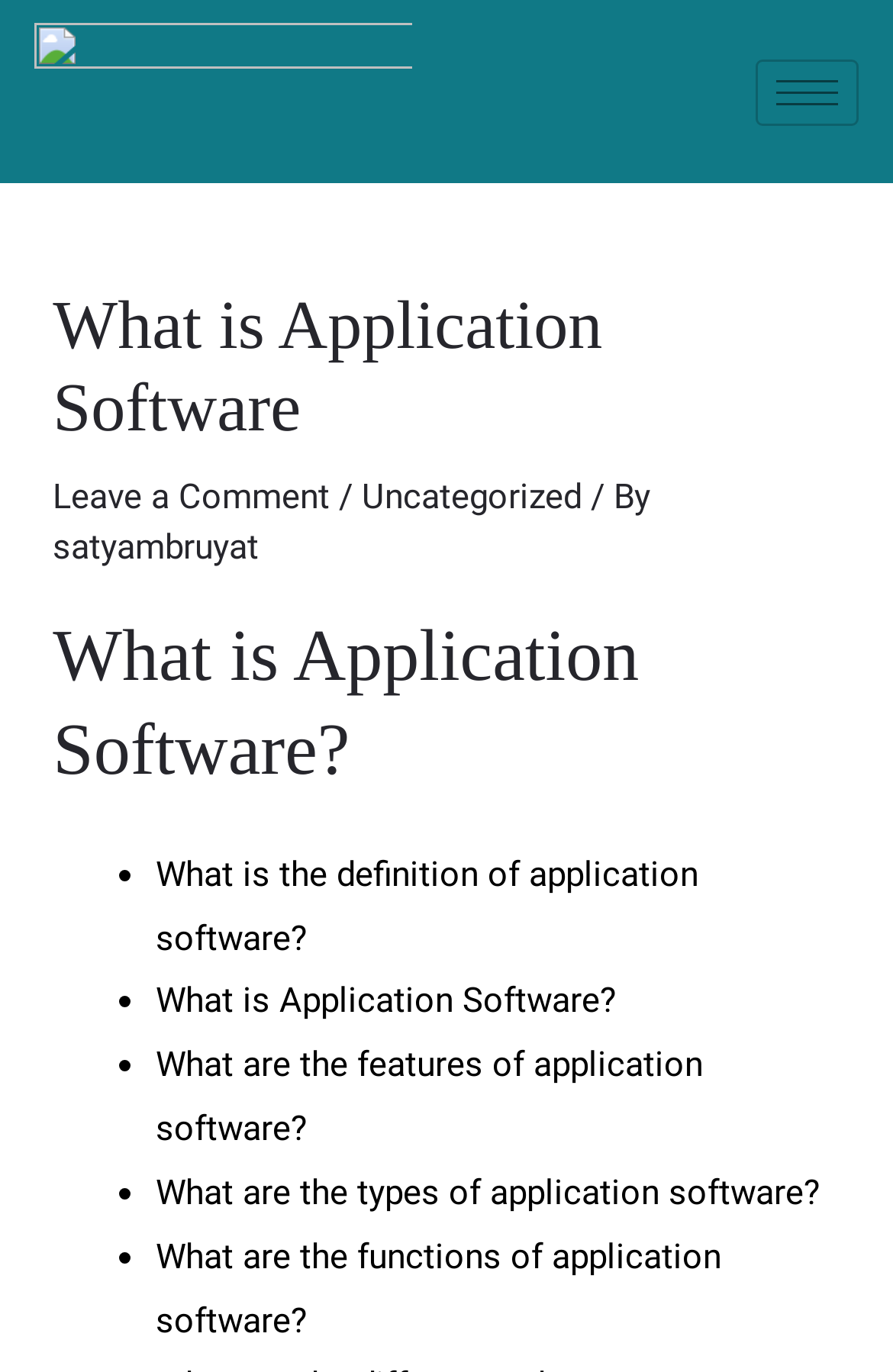How many list markers are present on this webpage?
Please use the visual content to give a single word or phrase answer.

6